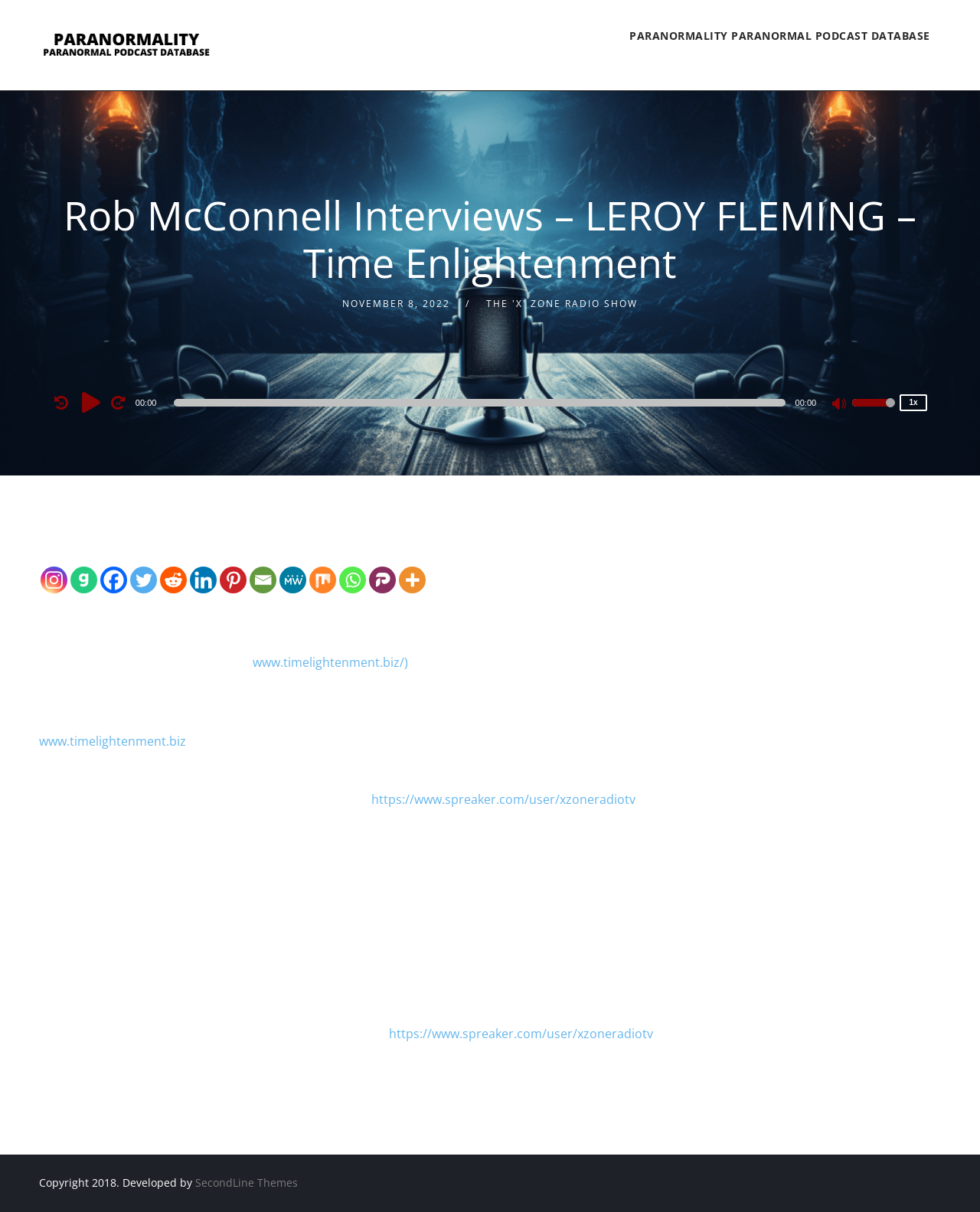Find the UI element described as: "Paranormality Paranormal Podcast Database" and predict its bounding box coordinates. Ensure the coordinates are four float numbers between 0 and 1, [left, top, right, bottom].

[0.631, 0.0, 0.96, 0.059]